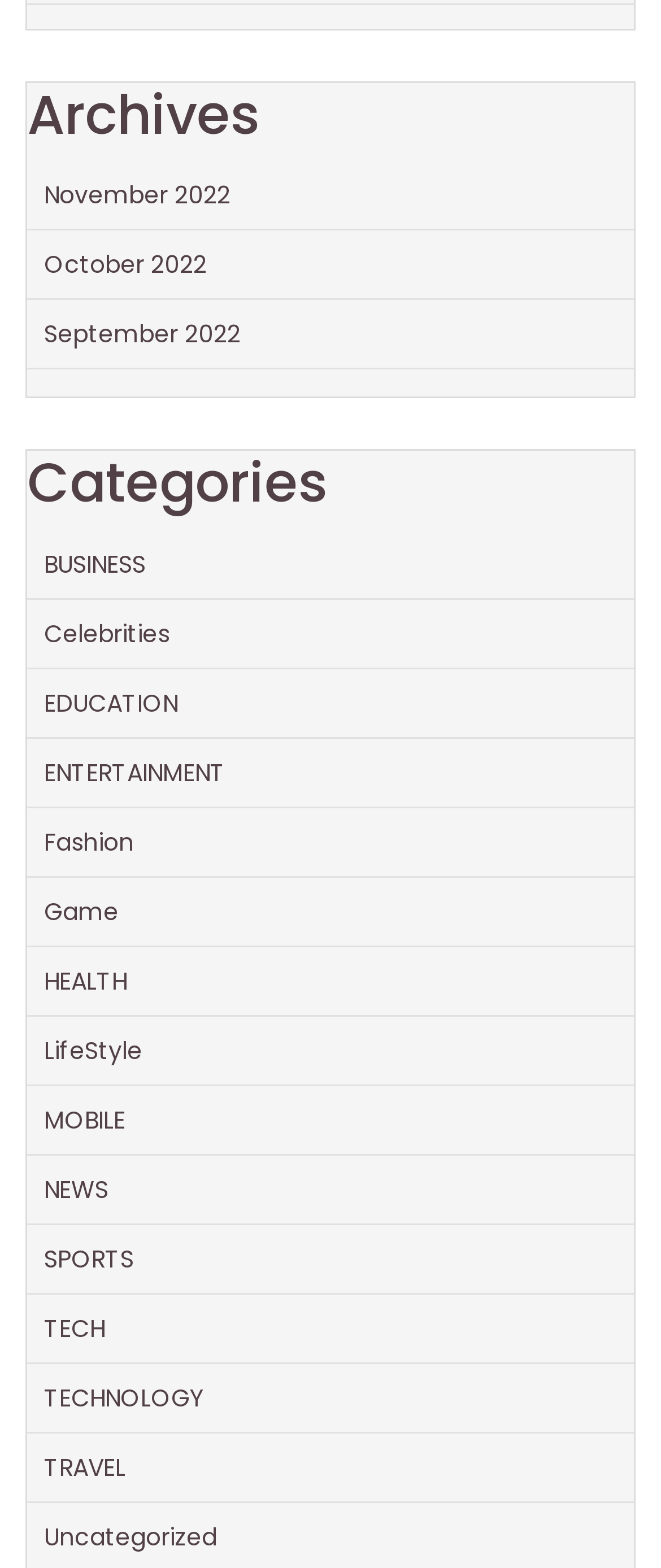Locate the bounding box coordinates of the element I should click to achieve the following instruction: "Read ENTERTAINMENT news".

[0.067, 0.482, 0.341, 0.503]